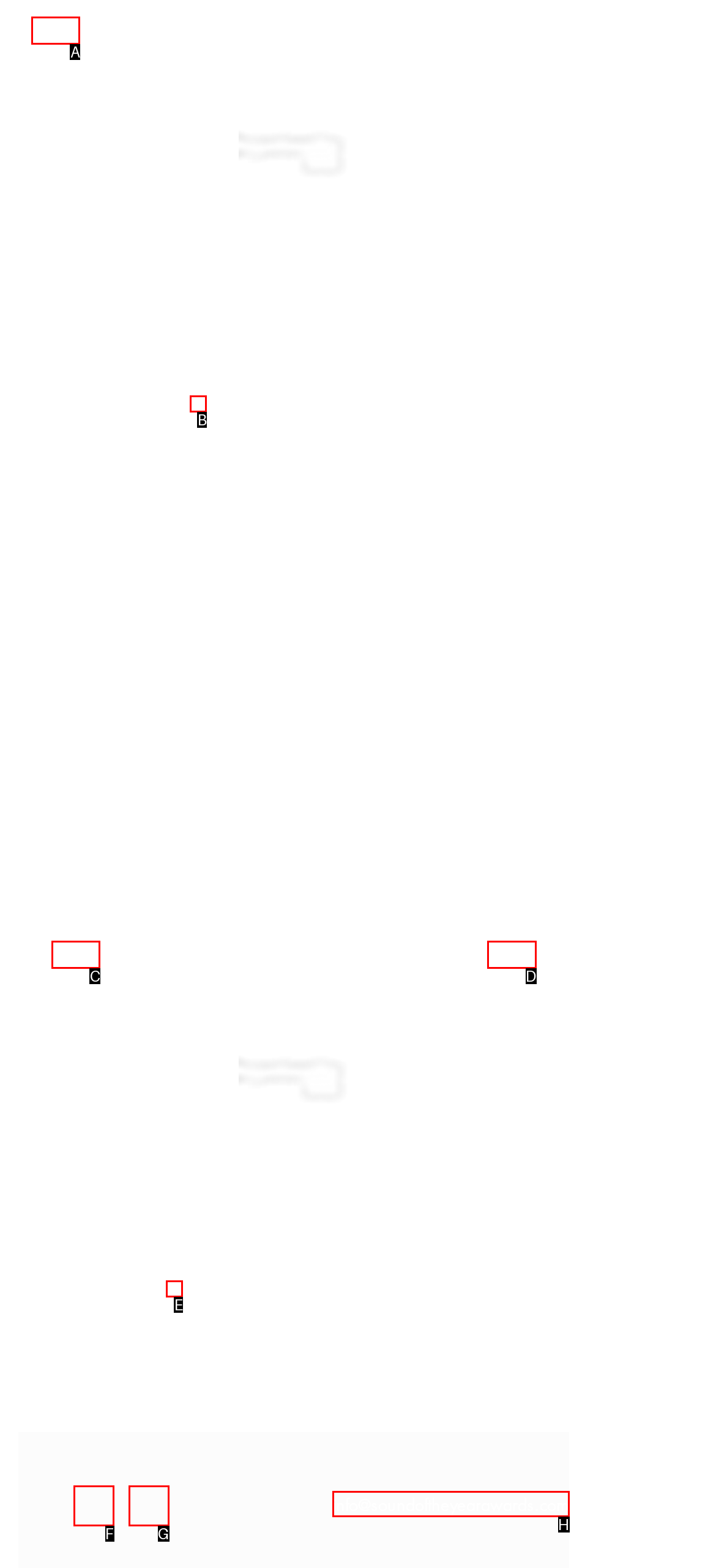Determine which HTML element fits the description: Read reviews and view LN-CC. Answer with the letter corresponding to the correct choice.

None